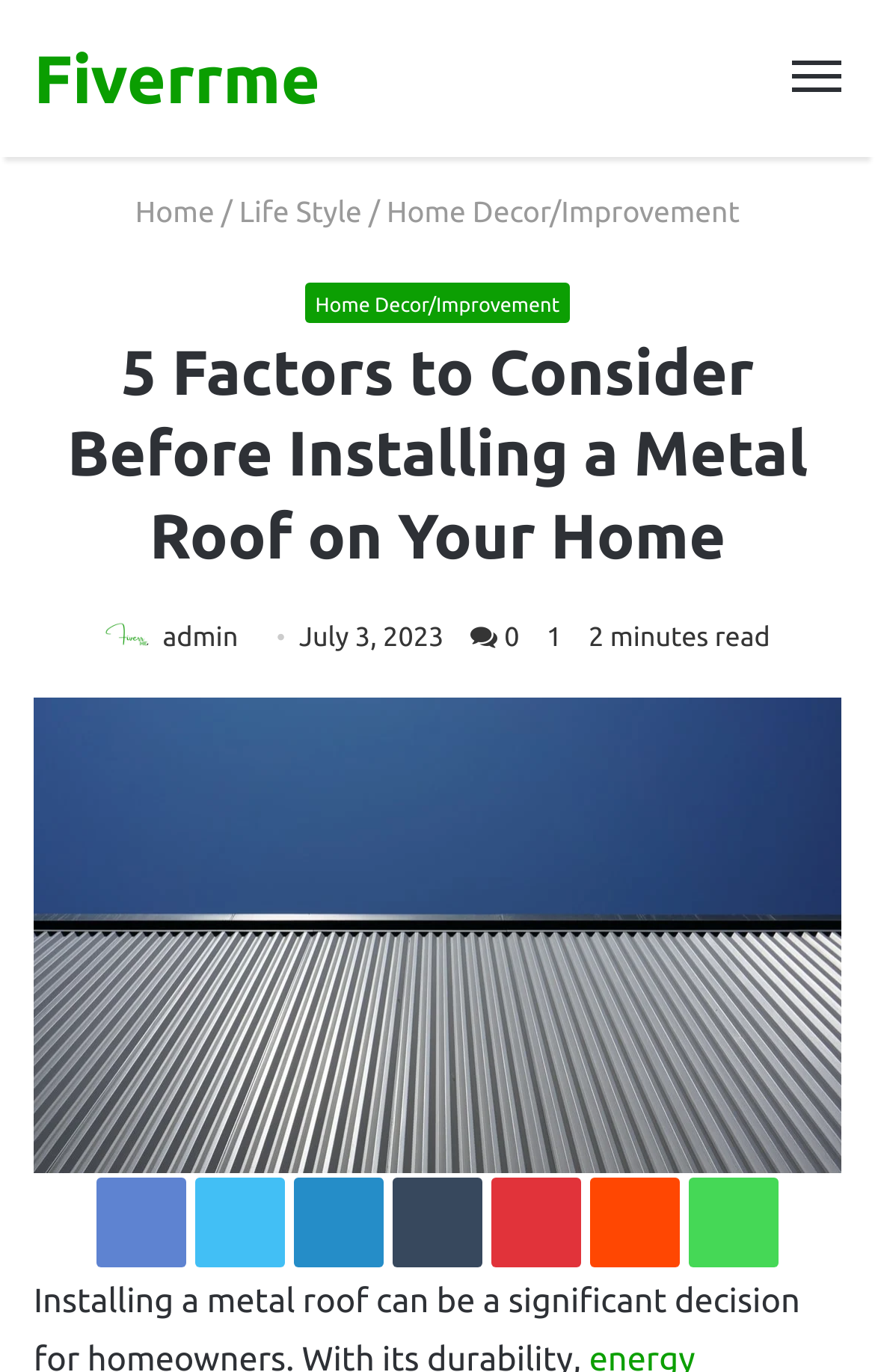Determine the bounding box of the UI component based on this description: "Web Design". The bounding box coordinates should be four float values between 0 and 1, i.e., [left, top, right, bottom].

None